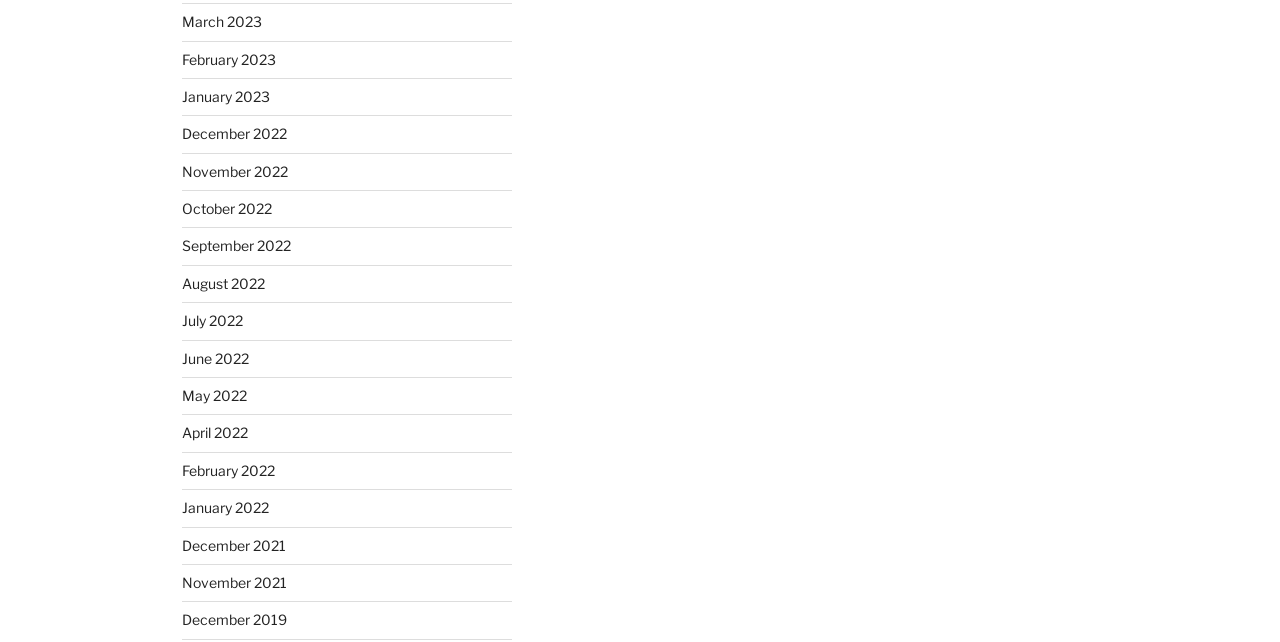Is 'December 2019' above or below 'February 2022'?
Answer the question with a single word or phrase by looking at the picture.

below